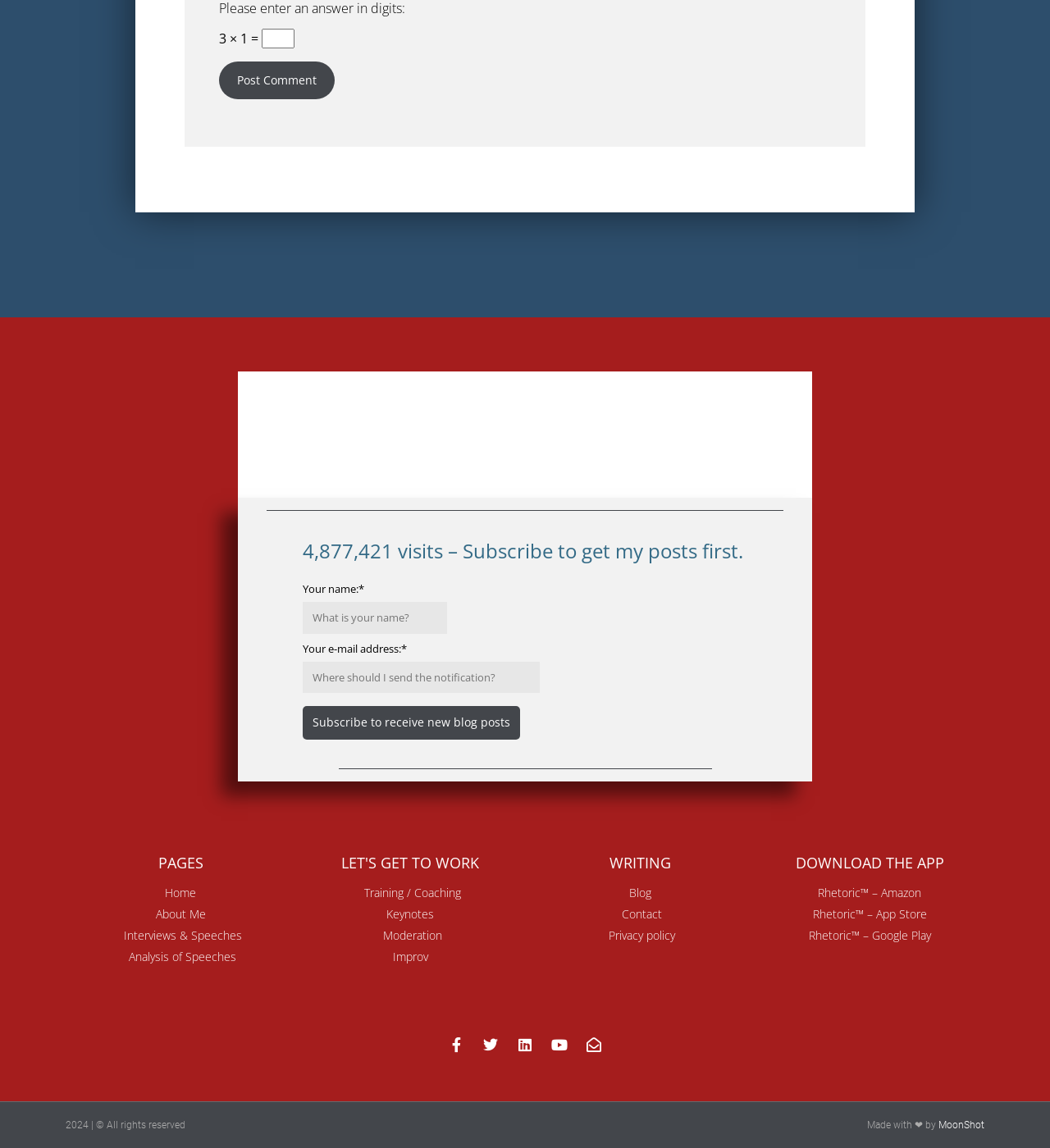Given the element description Interviews & Speeches, predict the bounding box coordinates for the UI element in the webpage screenshot. The format should be (top-left x, top-left y, bottom-right x, bottom-right y), and the values should be between 0 and 1.

[0.062, 0.809, 0.281, 0.821]